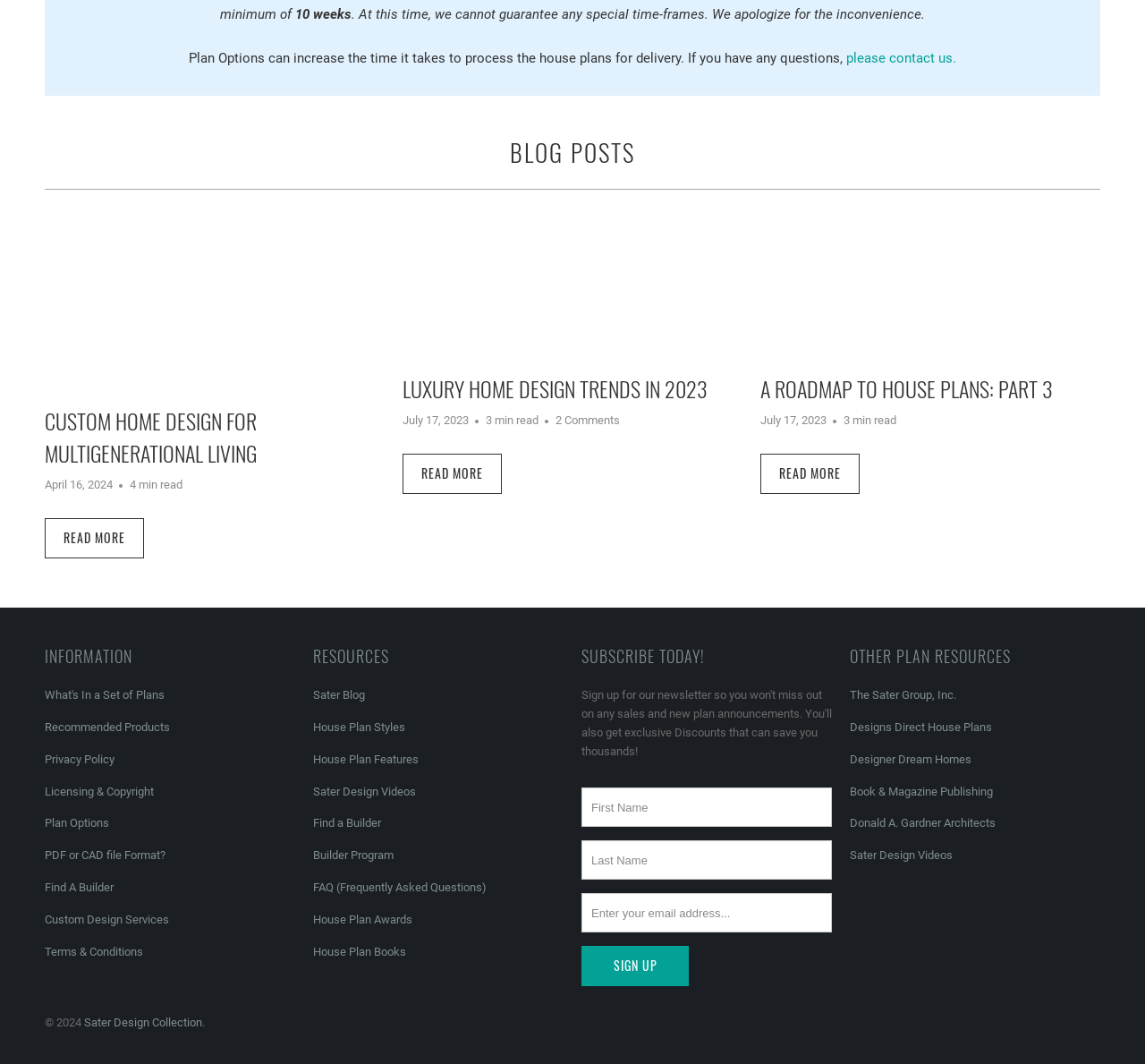Provide a one-word or short-phrase response to the question:
What is the topic of the first blog post?

Multigenerational Living